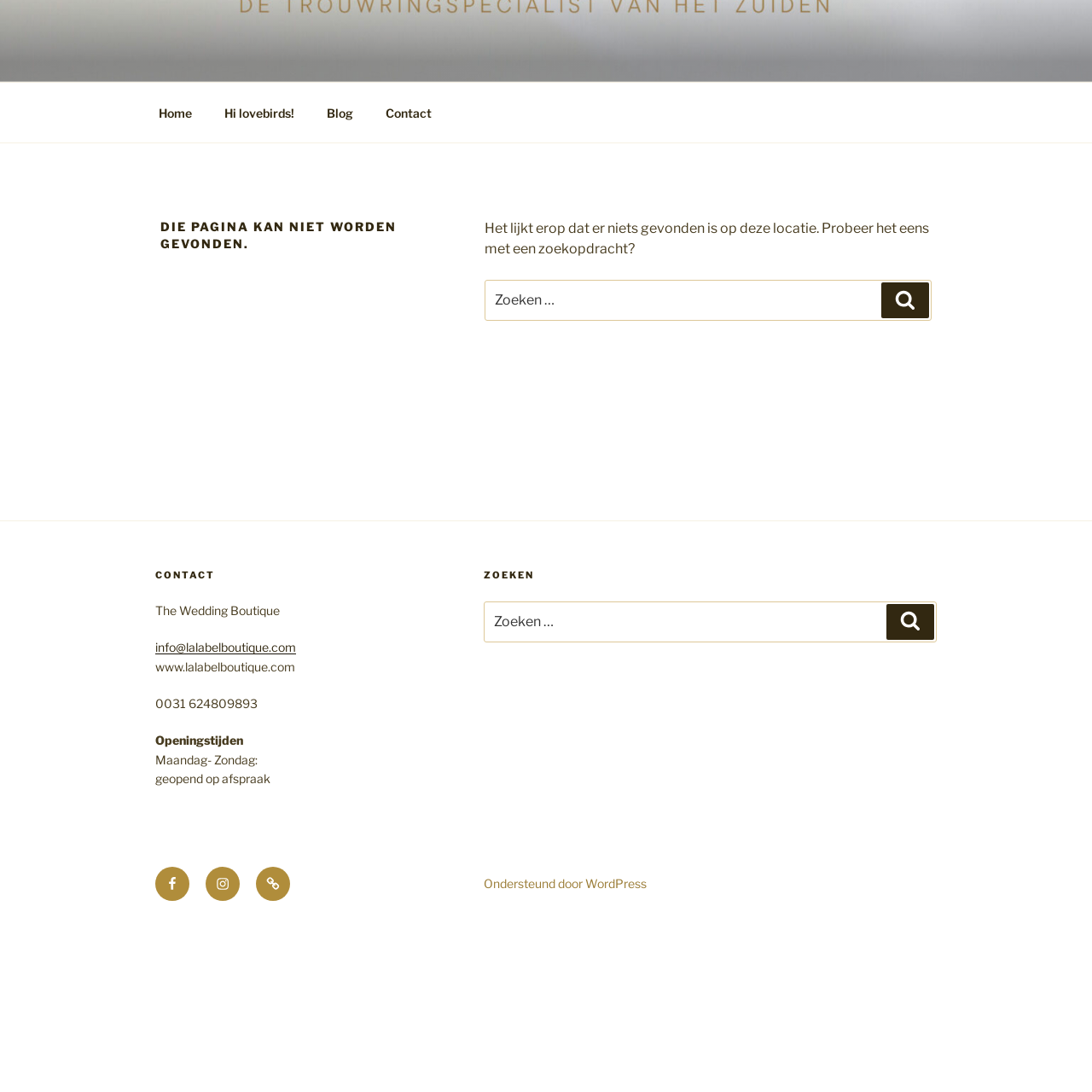Identify the bounding box coordinates for the UI element described as: "Blog".

[0.285, 0.084, 0.337, 0.122]